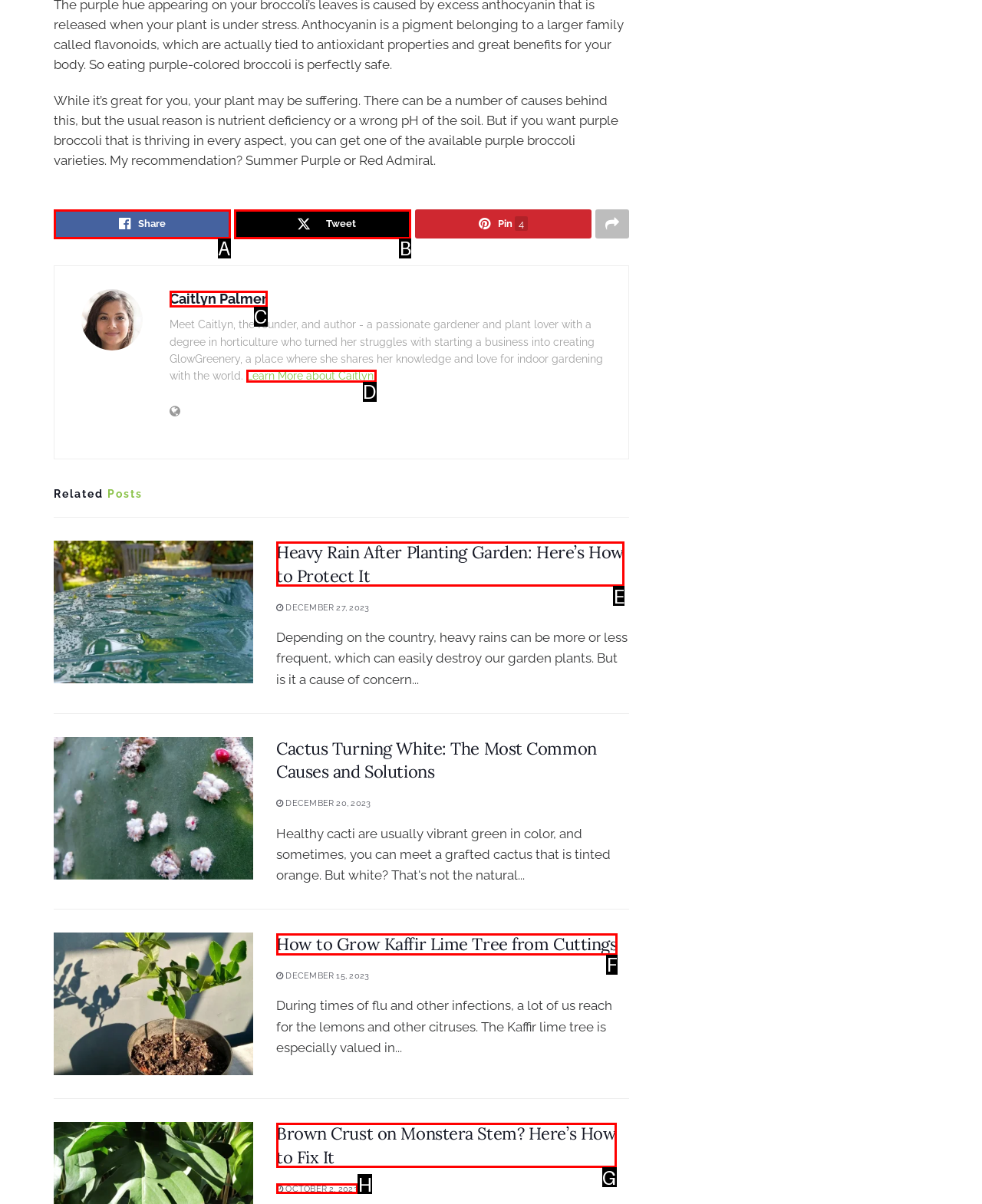Select the option that aligns with the description: Caitlyn Palmer
Respond with the letter of the correct choice from the given options.

C